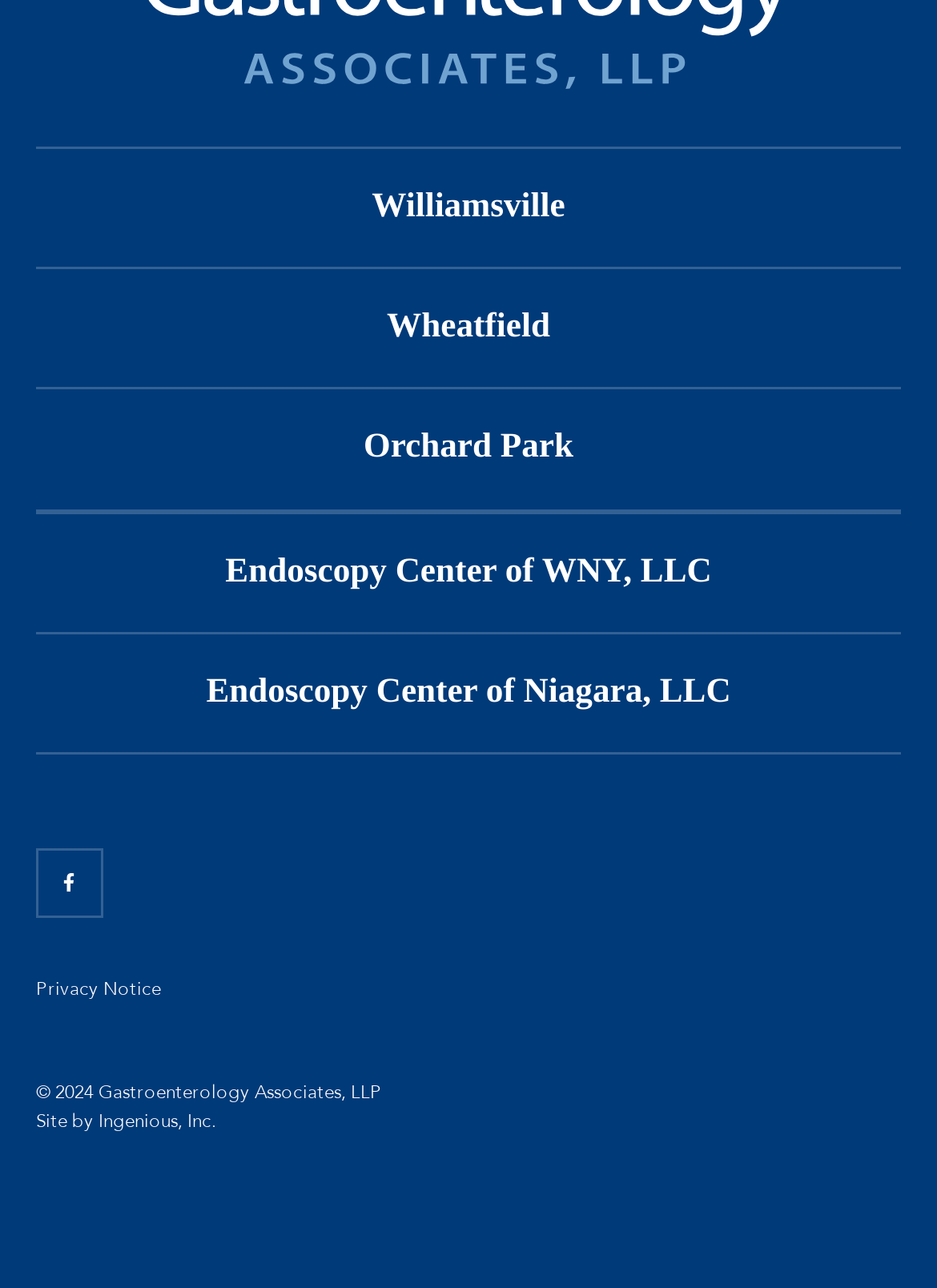Please provide the bounding box coordinates for the element that needs to be clicked to perform the instruction: "go to Endoscopy Center of WNY, LLC". The coordinates must consist of four float numbers between 0 and 1, formatted as [left, top, right, bottom].

[0.24, 0.428, 0.76, 0.458]